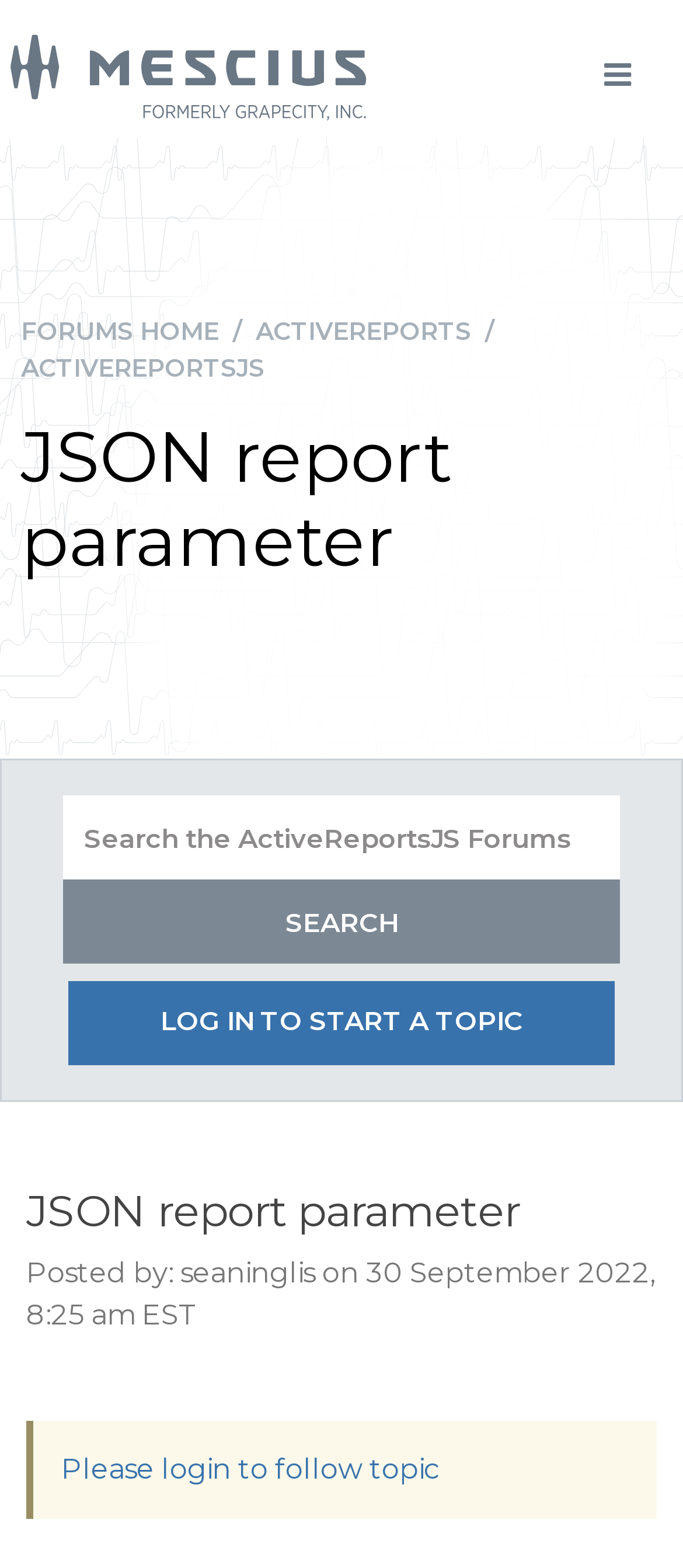Find the bounding box coordinates for the element that must be clicked to complete the instruction: "Follow topic". The coordinates should be four float numbers between 0 and 1, indicated as [left, top, right, bottom].

[0.09, 0.926, 0.644, 0.947]